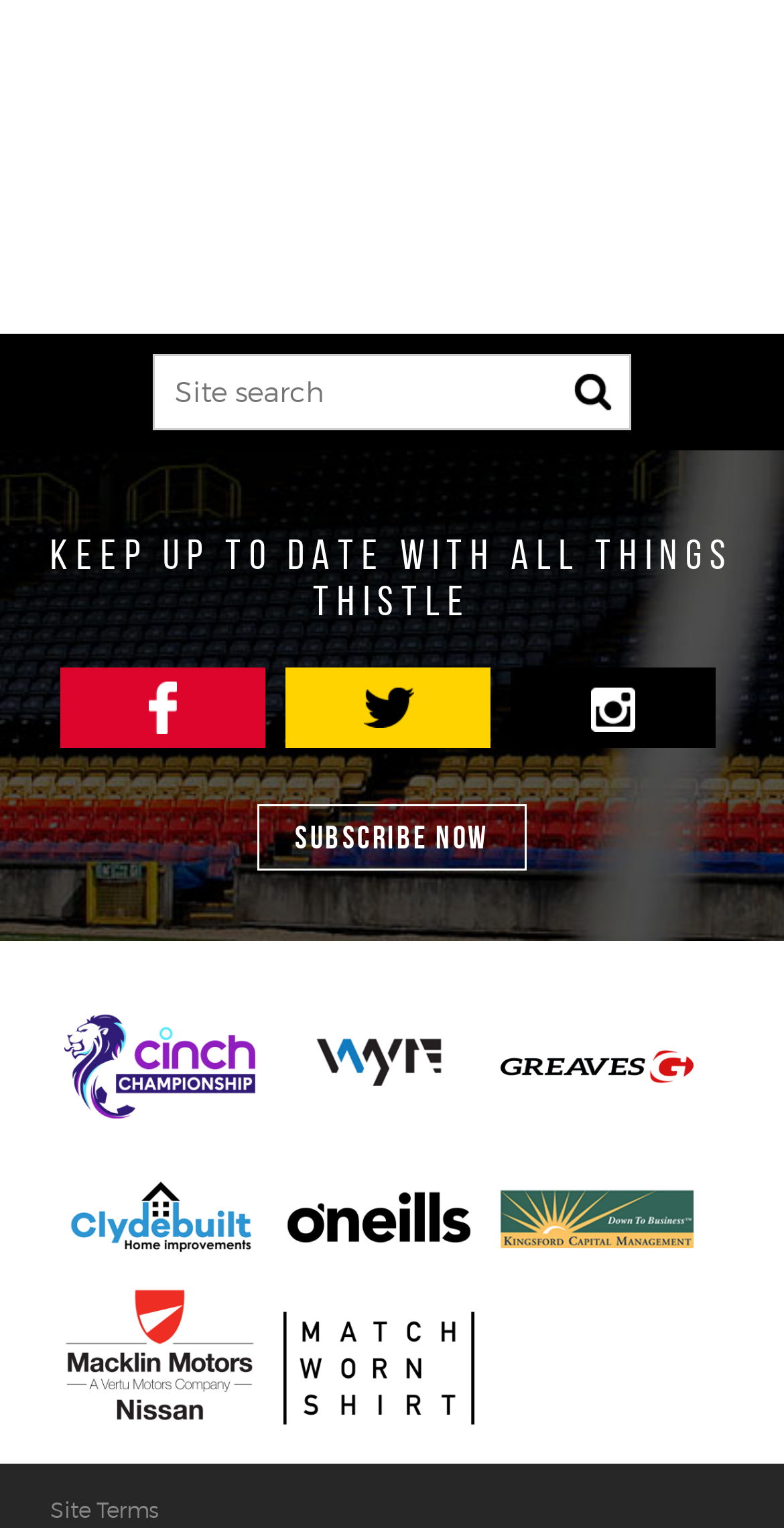Identify the bounding box coordinates of the element that should be clicked to fulfill this task: "subscribe now". The coordinates should be provided as four float numbers between 0 and 1, i.e., [left, top, right, bottom].

[0.328, 0.526, 0.672, 0.57]